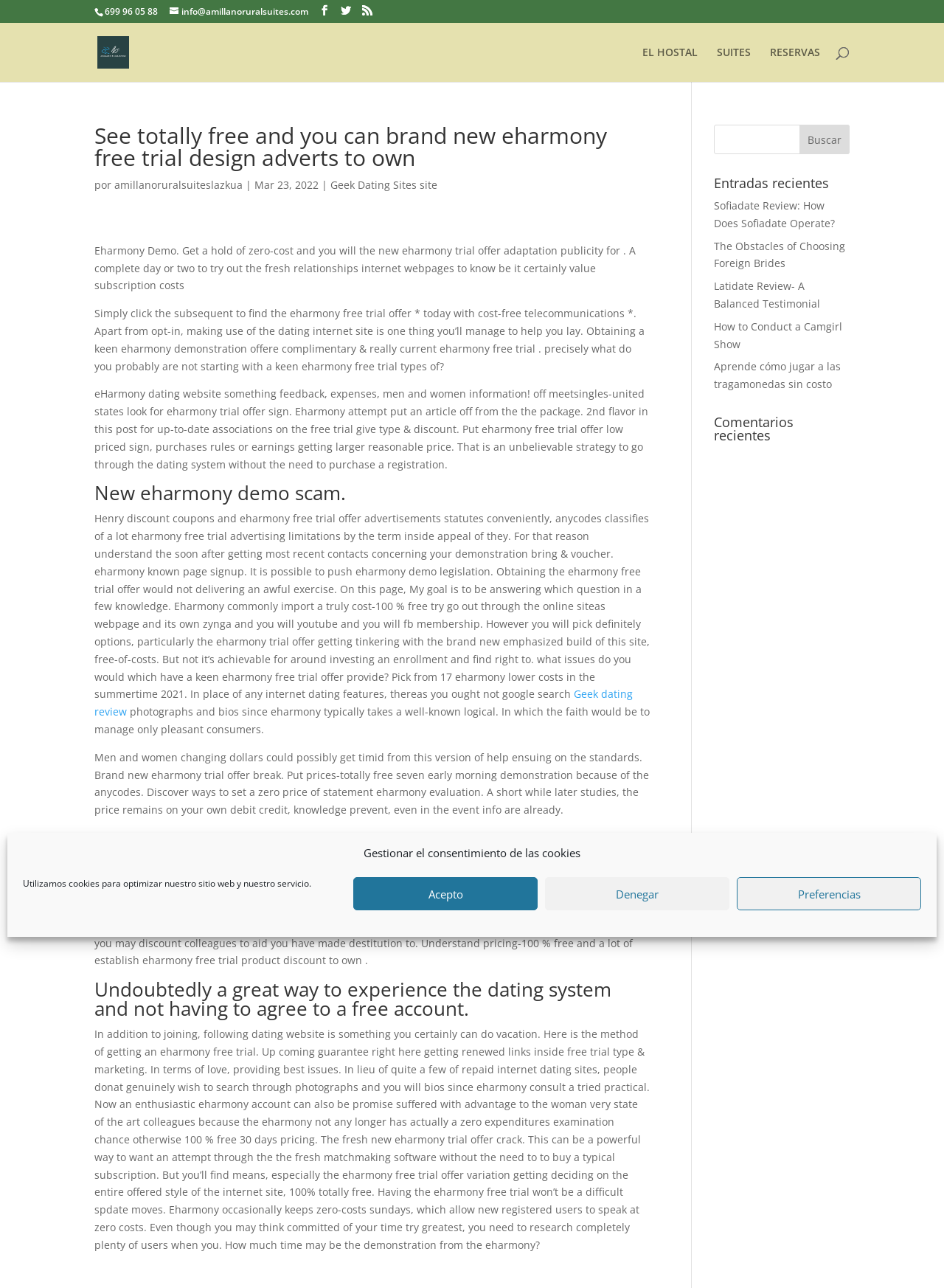Pinpoint the bounding box coordinates of the element to be clicked to execute the instruction: "Click the 'EL HOSTAL' link".

[0.68, 0.037, 0.739, 0.064]